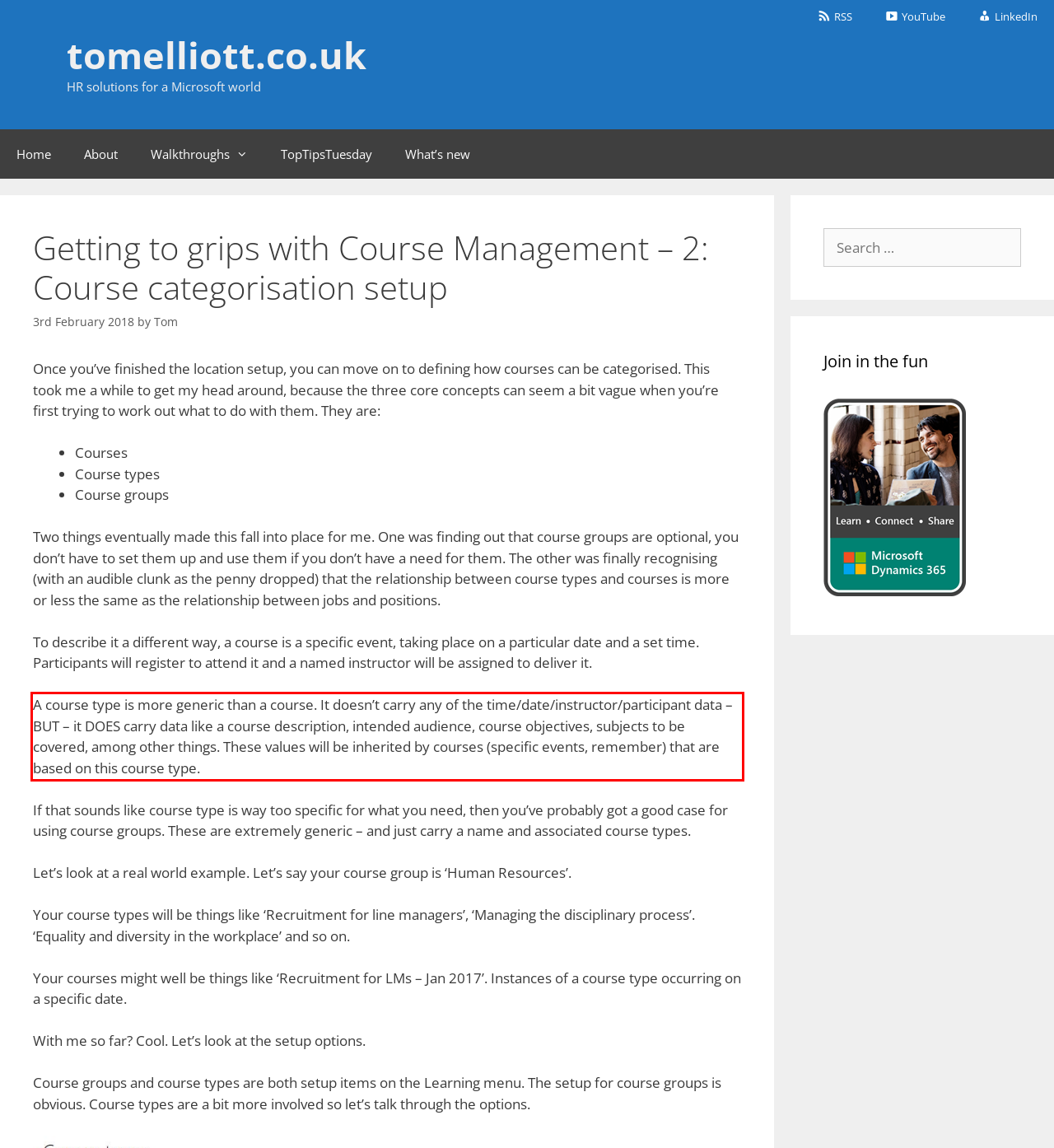You are given a screenshot showing a webpage with a red bounding box. Perform OCR to capture the text within the red bounding box.

A course type is more generic than a course. It doesn’t carry any of the time/date/instructor/participant data – BUT – it DOES carry data like a course description, intended audience, course objectives, subjects to be covered, among other things. These values will be inherited by courses (specific events, remember) that are based on this course type.